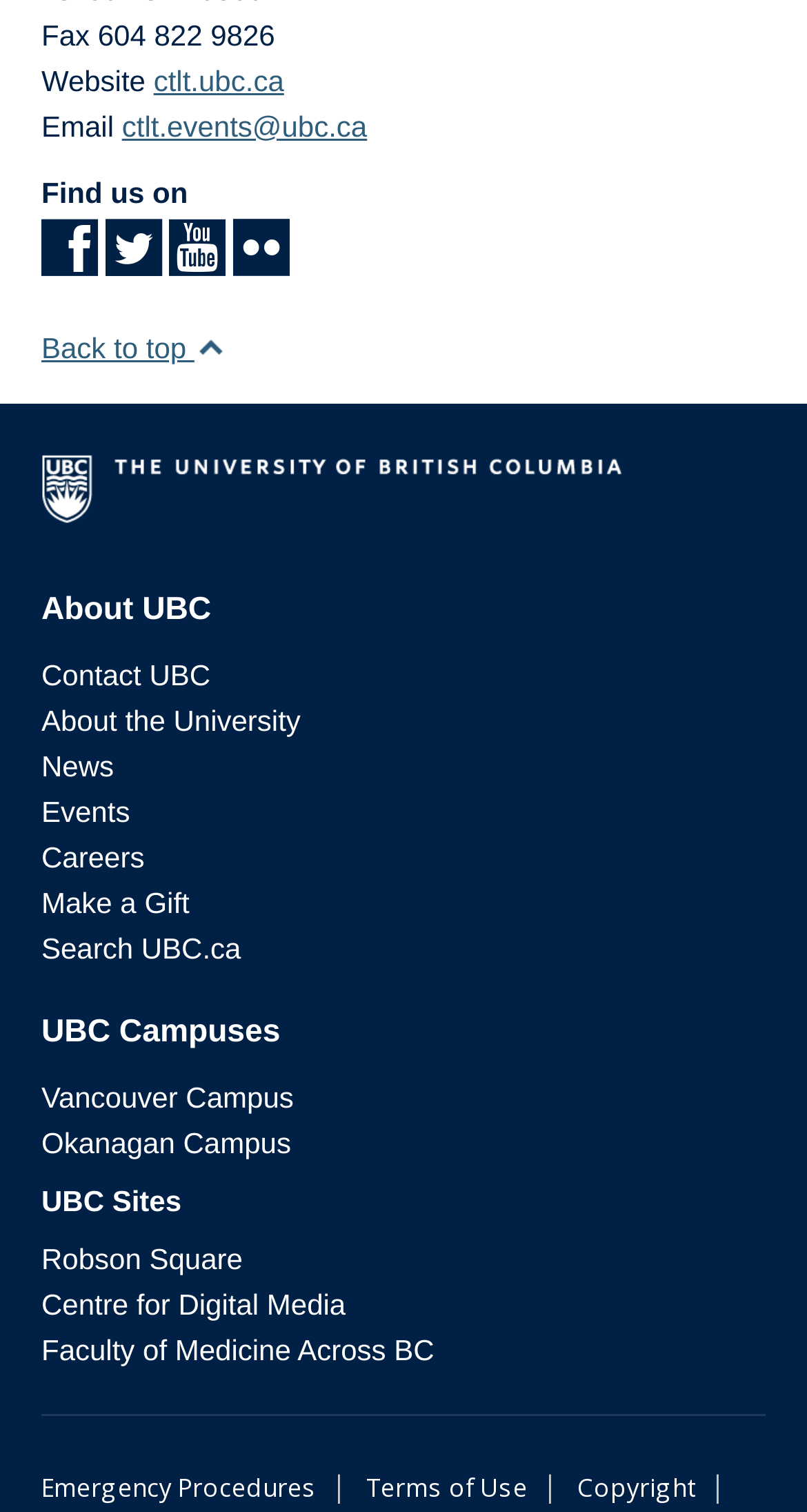Please identify the bounding box coordinates of the element on the webpage that should be clicked to follow this instruction: "Send an email to CTLT events". The bounding box coordinates should be given as four float numbers between 0 and 1, formatted as [left, top, right, bottom].

[0.151, 0.072, 0.455, 0.094]